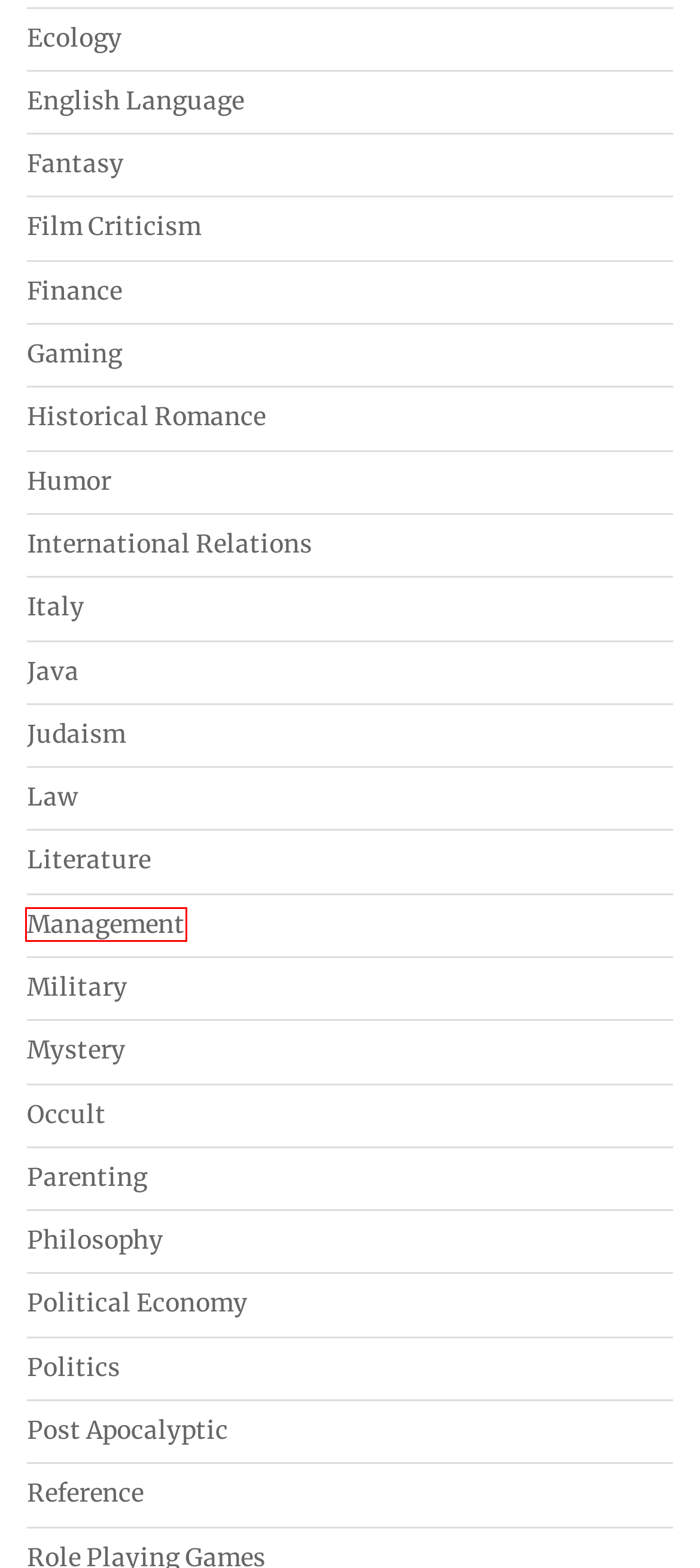You are given a webpage screenshot where a red bounding box highlights an element. Determine the most fitting webpage description for the new page that loads after clicking the element within the red bounding box. Here are the candidates:
A. Finance - BORALEVITIME.IT Books
B. Italy - BORALEVITIME.IT Books
C. Gaming - BORALEVITIME.IT Books
D. Philosophy - BORALEVITIME.IT Books
E. Political Economy - BORALEVITIME.IT Books
F. Management - BORALEVITIME.IT Books
G. Politics - BORALEVITIME.IT Books
H. Historical Romance - BORALEVITIME.IT Books

F